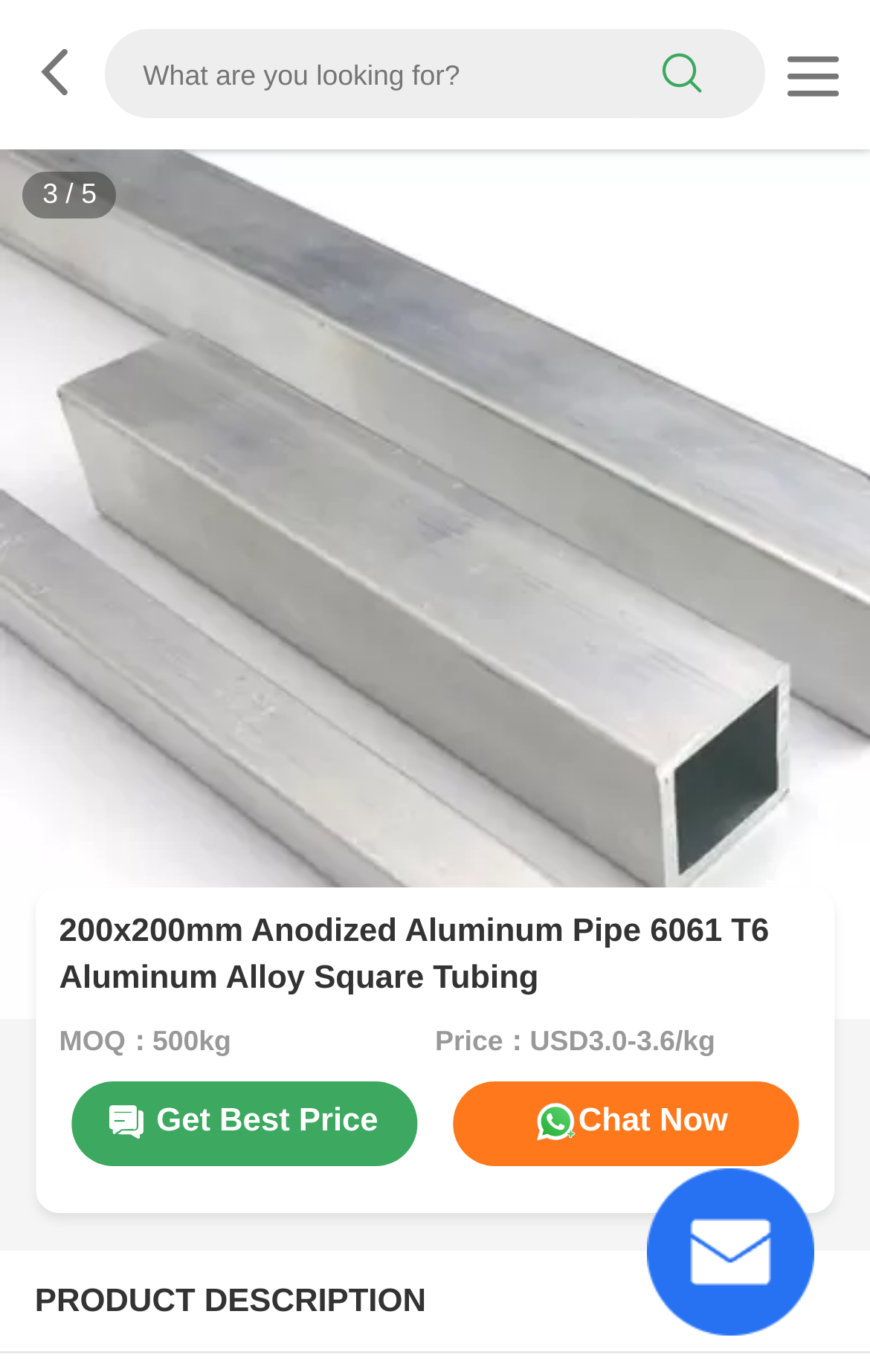Please find the bounding box for the following UI element description. Provide the coordinates in (top-left x, top-left y, bottom-right x, bottom-right y) format, with values between 0 and 1: title="Request A Quote"

[0.744, 0.852, 0.936, 0.973]